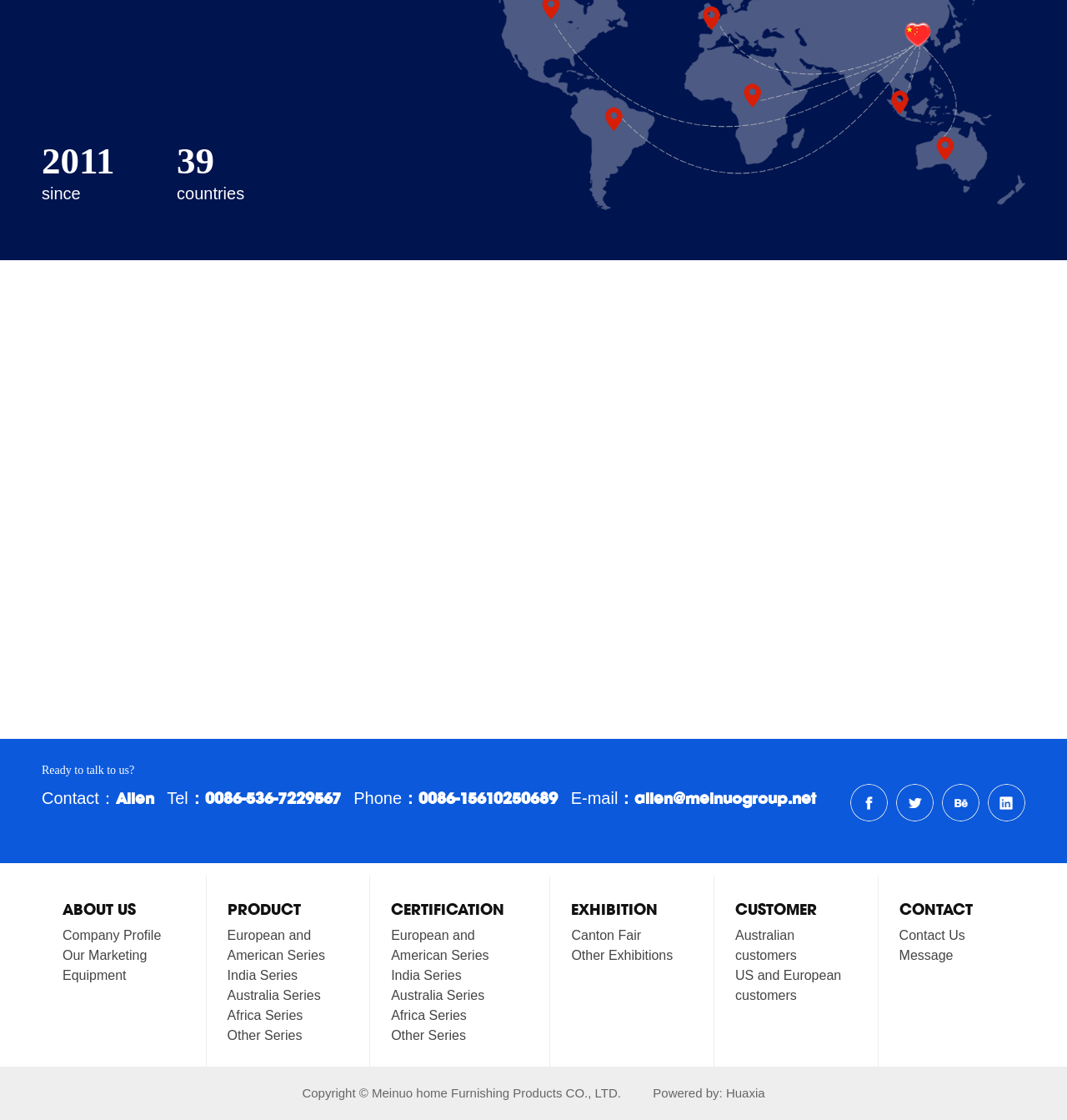What is the year the company was established?
Using the image, respond with a single word or phrase.

2011